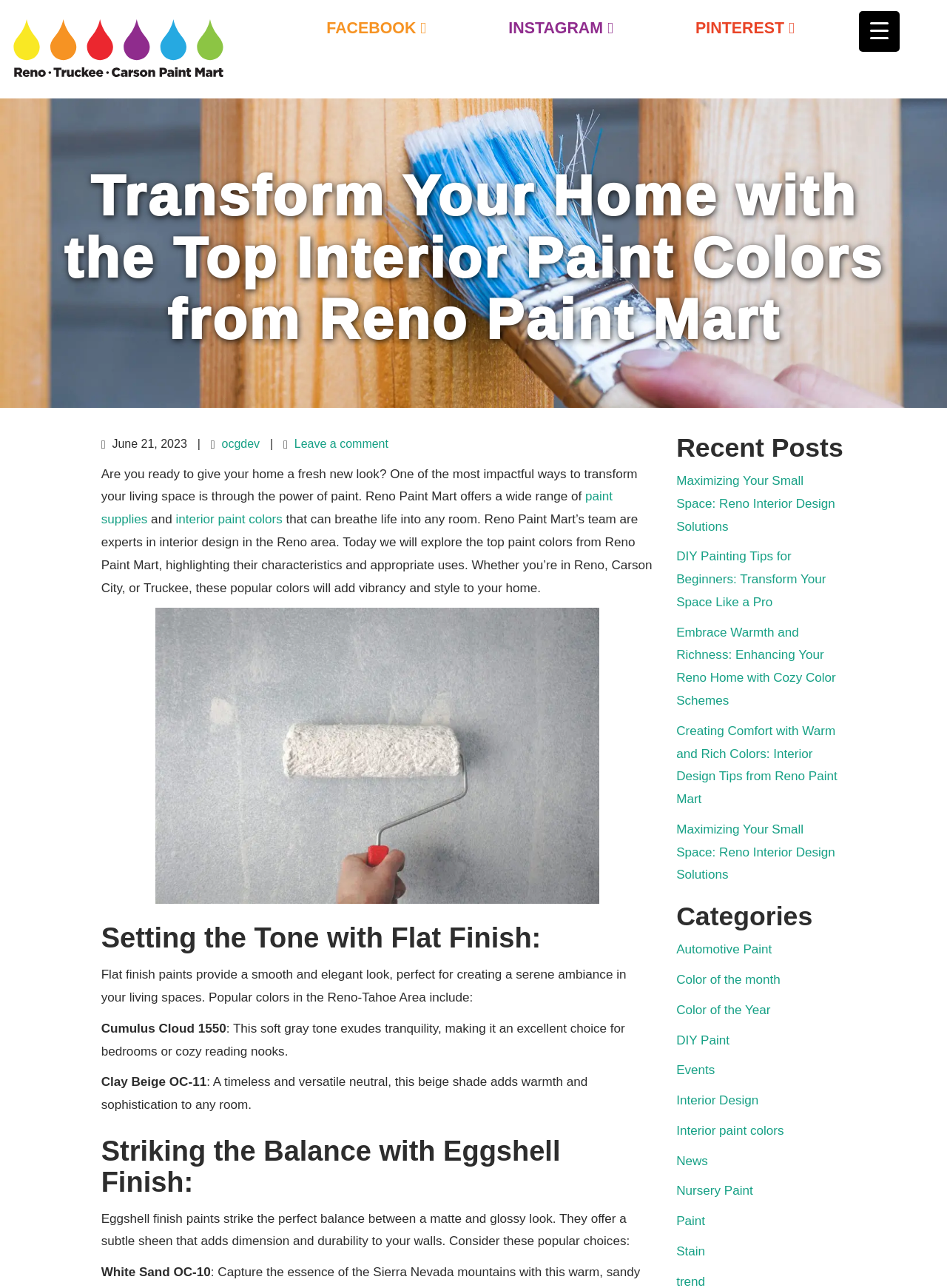Determine the bounding box coordinates for the region that must be clicked to execute the following instruction: "Open the menu".

[0.907, 0.009, 0.95, 0.04]